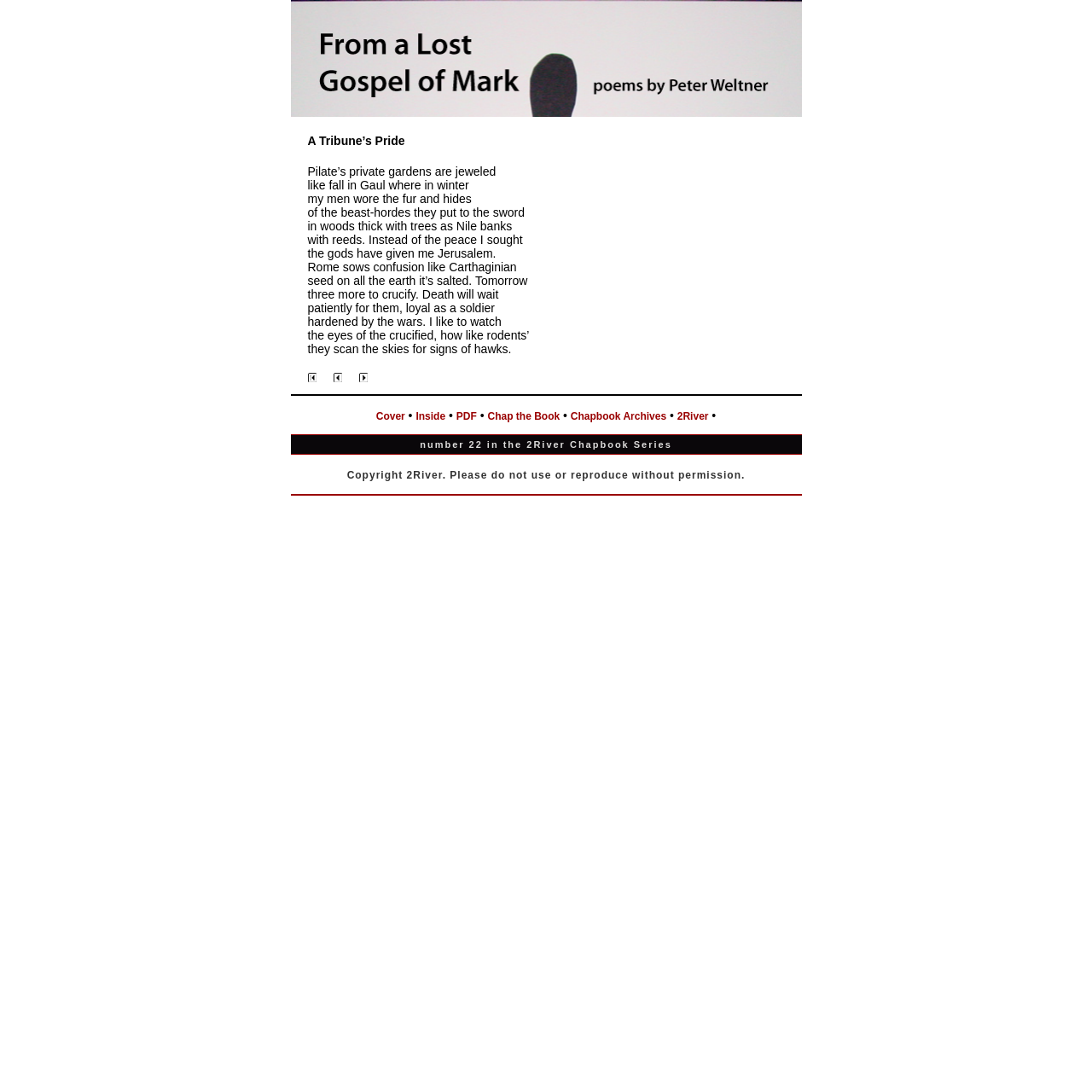Using the information from the screenshot, answer the following question thoroughly:
What is the theme of the poem?

The theme of the poem appears to be war and death, as the speaker mentions crucifixion, the wars, and the eyes of the crucified, suggesting a focus on the violence and mortality of war.